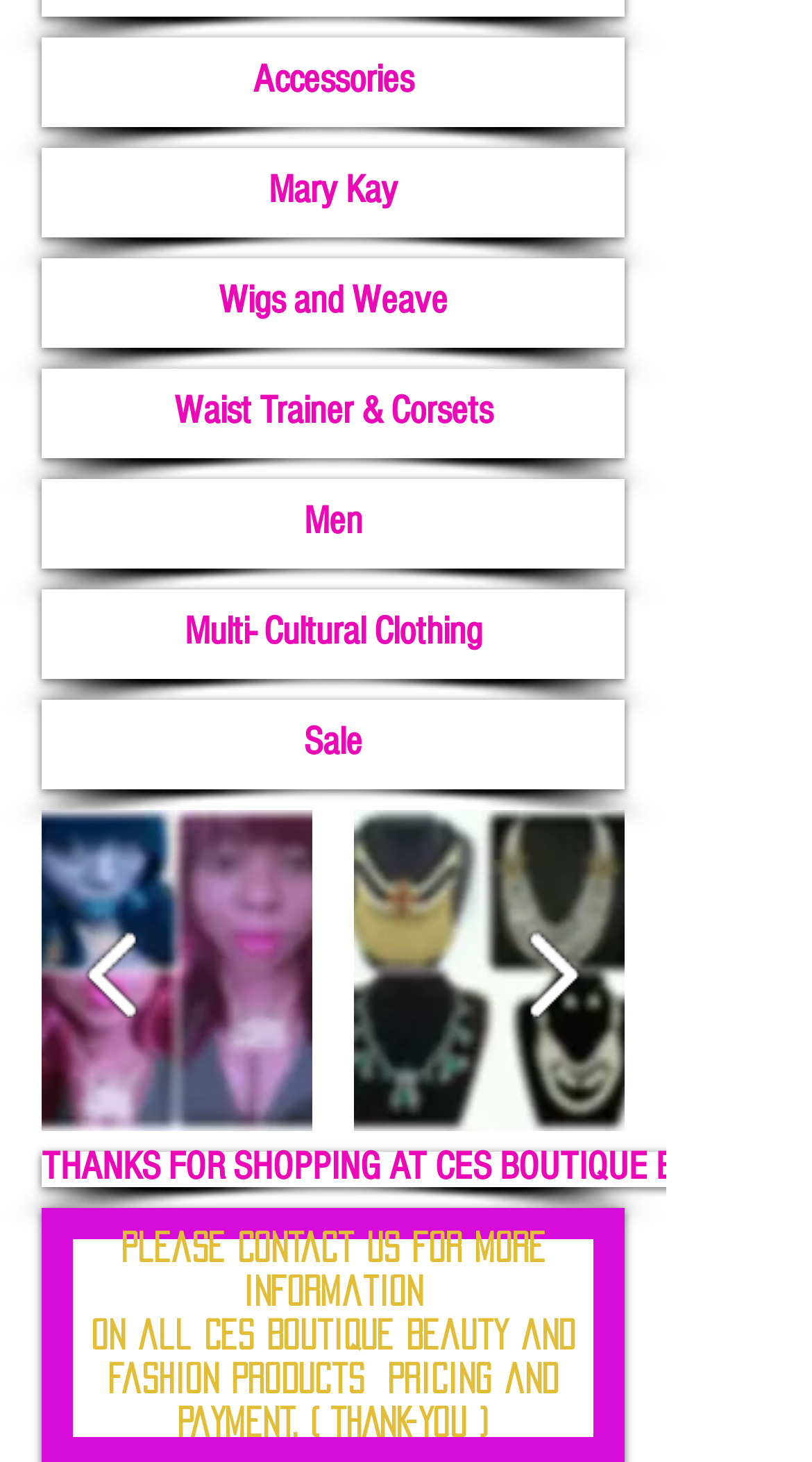Using the image as a reference, answer the following question in as much detail as possible:
What is the text on the button at the top of the page?

I looked at the button element at the top of the page and found that its text is 'THANKS FOR SHOPPING AT CES BOUTIQUE BEAUTY & FASHION'.